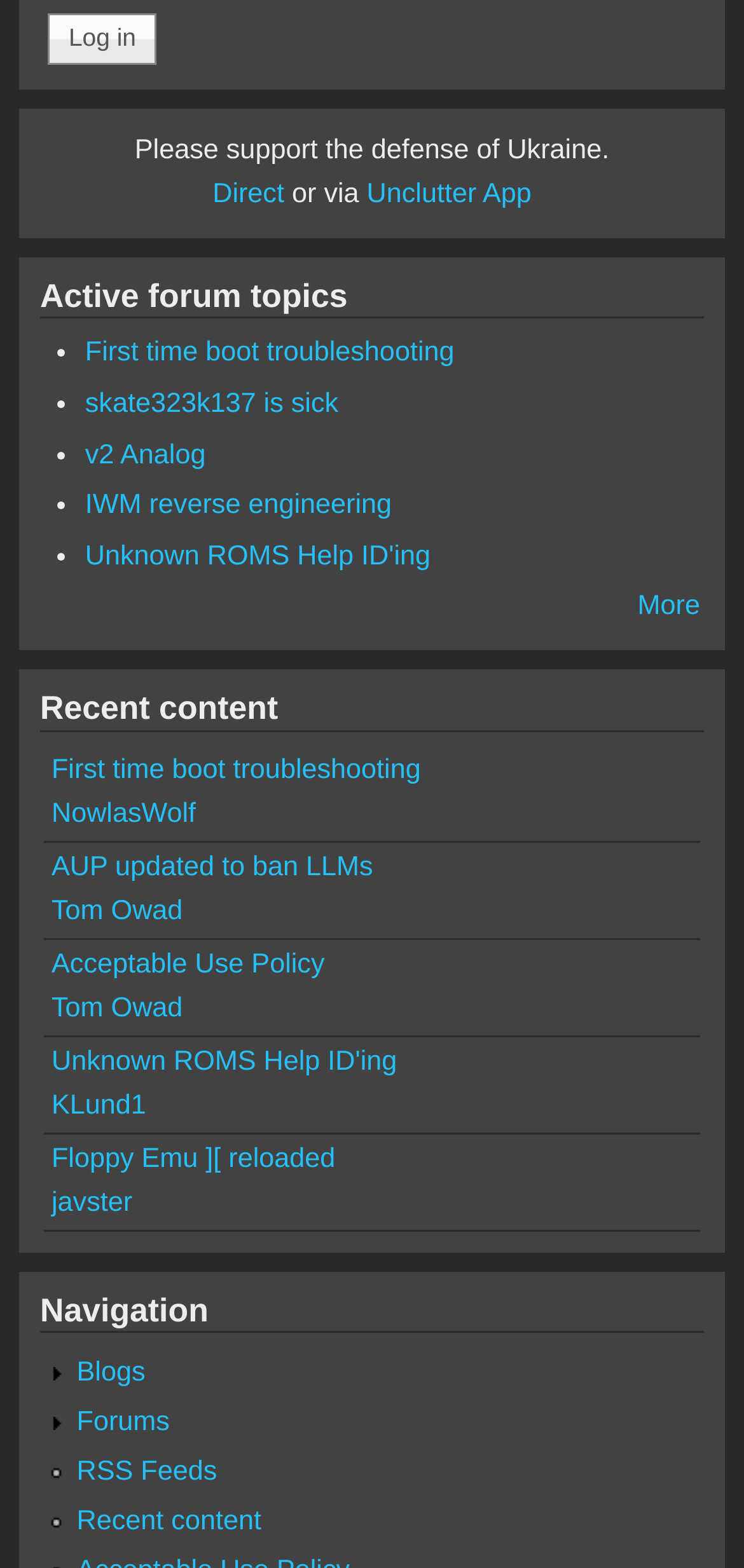Given the webpage screenshot and the description, determine the bounding box coordinates (top-left x, top-left y, bottom-right x, bottom-right y) that define the location of the UI element matching this description: Recent content

[0.103, 0.961, 0.351, 0.98]